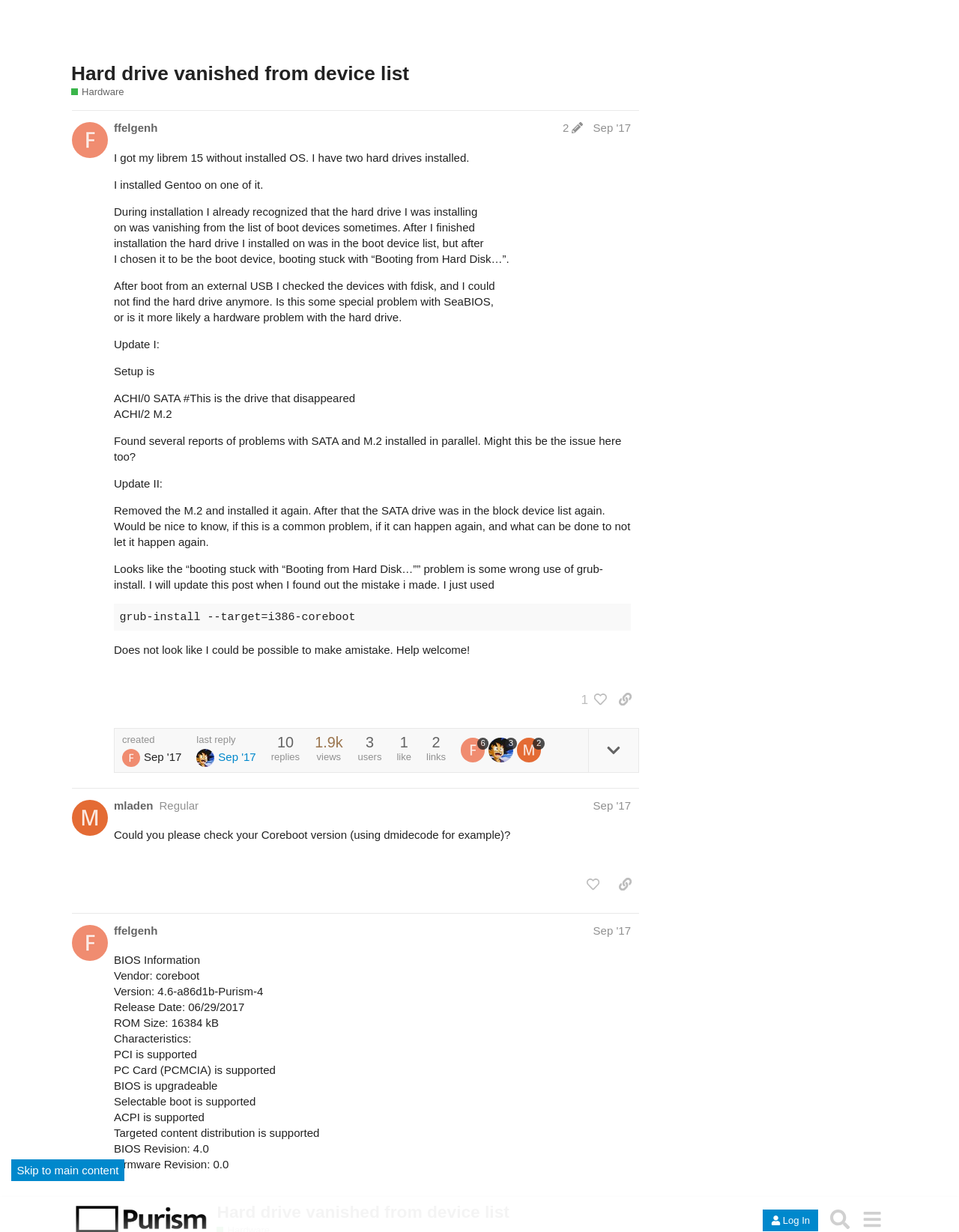Determine the bounding box for the UI element described here: "Check if GRUB is installed".

[0.193, 0.574, 0.362, 0.586]